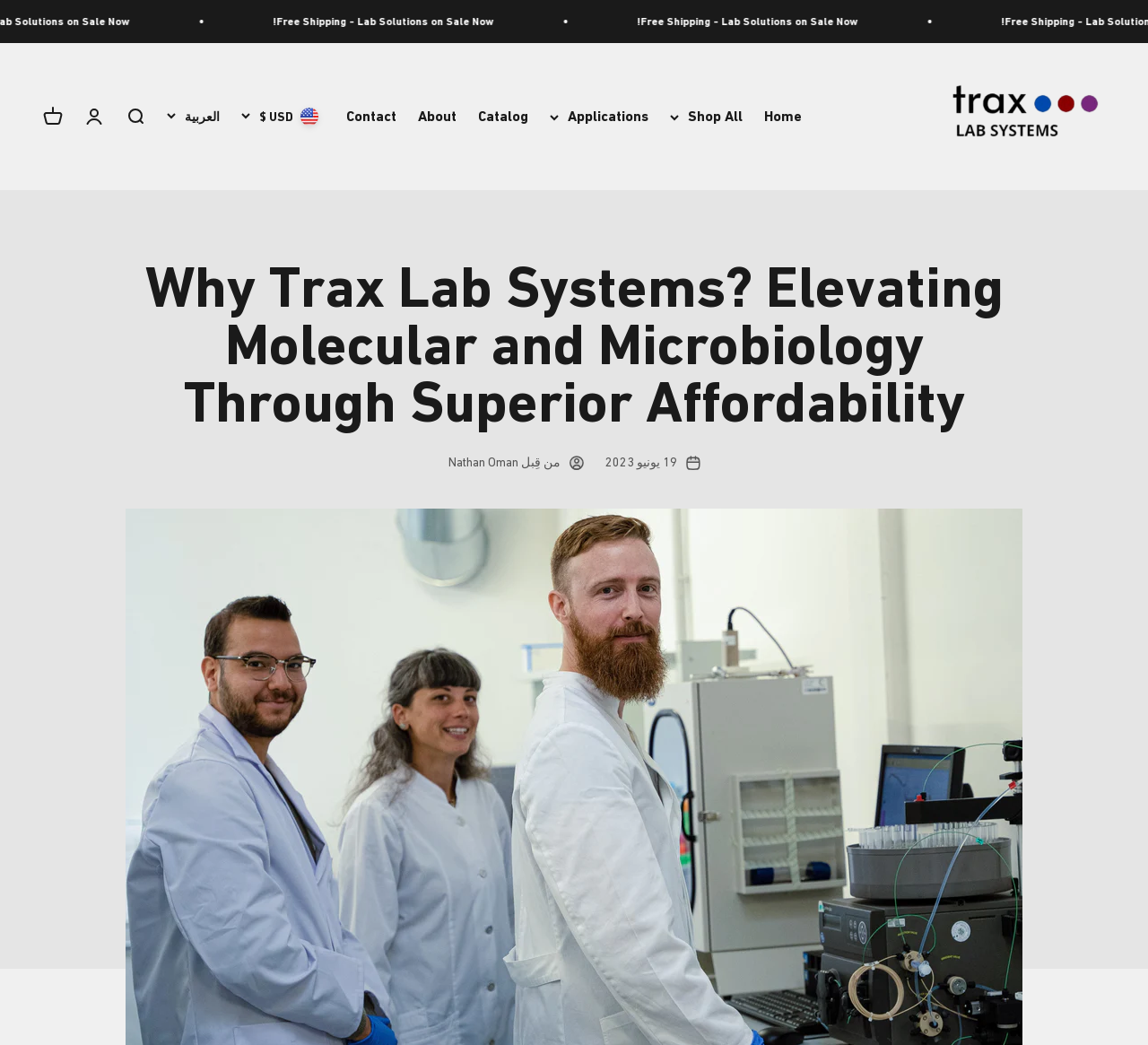Please find and generate the text of the main heading on the webpage.

Why Trax Lab Systems? Elevating Molecular and Microbiology Through Superior Affordability